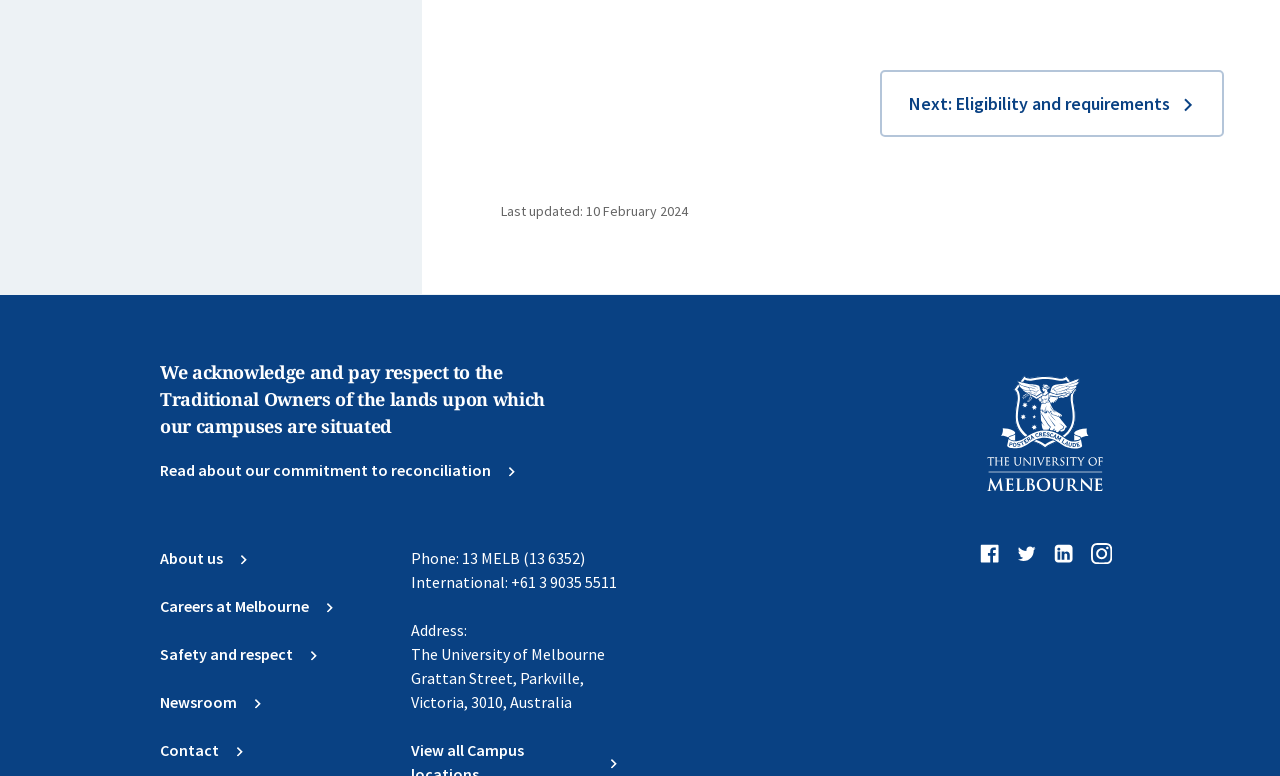Find the bounding box coordinates for the area that must be clicked to perform this action: "Contact the university".

[0.125, 0.951, 0.191, 0.982]